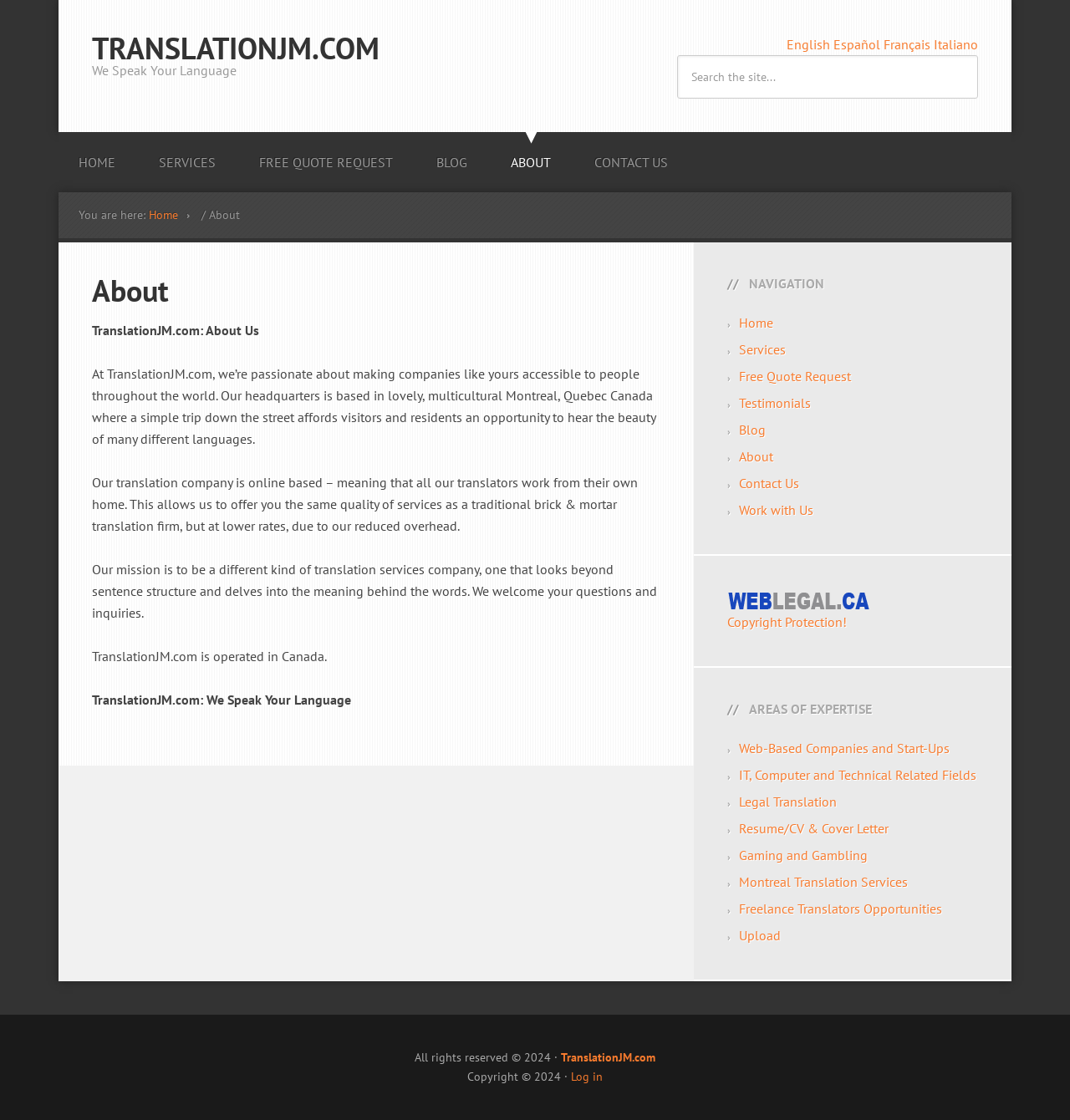What is the language of the current webpage?
Please give a detailed and elaborate answer to the question.

I found this information by looking at the language options at the top of the webpage, which include English, Español, Français, and Italiano. Since the main content of the webpage is in English, I assume that it is the current language.